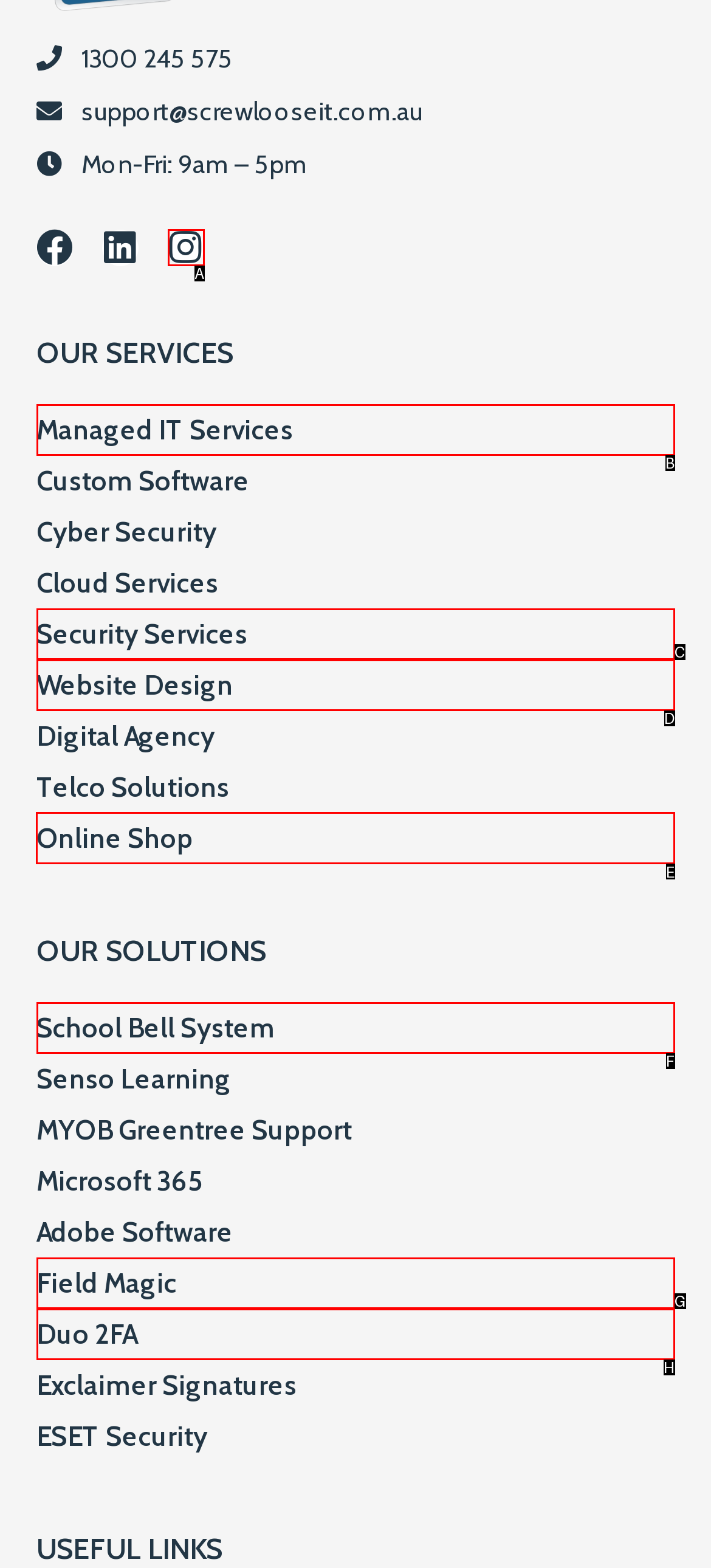Specify which HTML element I should click to complete this instruction: Check out Online Shop Answer with the letter of the relevant option.

E